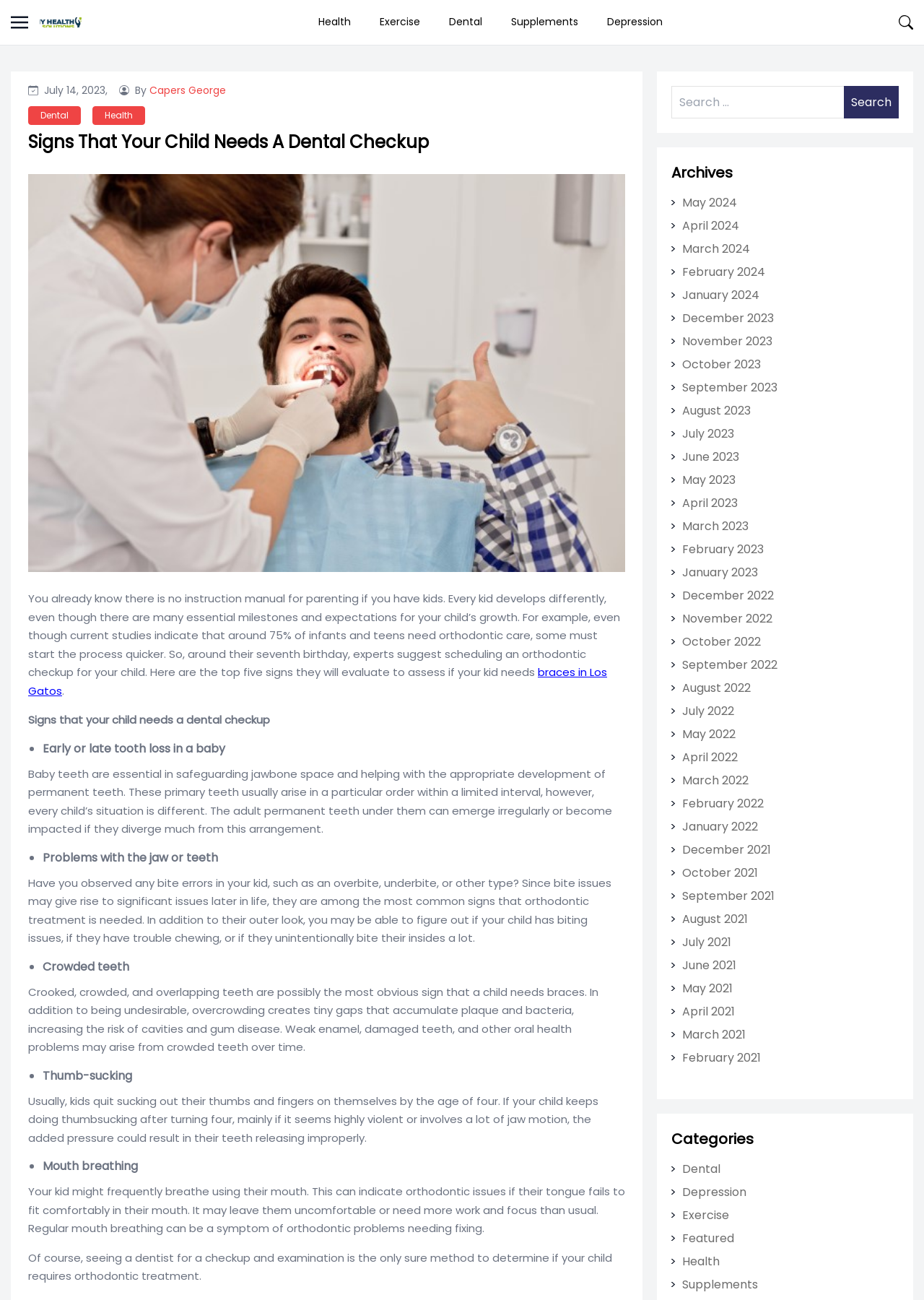Locate the bounding box coordinates of the clickable area to execute the instruction: "Click the 'July 2023' link". Provide the coordinates as four float numbers between 0 and 1, represented as [left, top, right, bottom].

[0.738, 0.327, 0.795, 0.34]